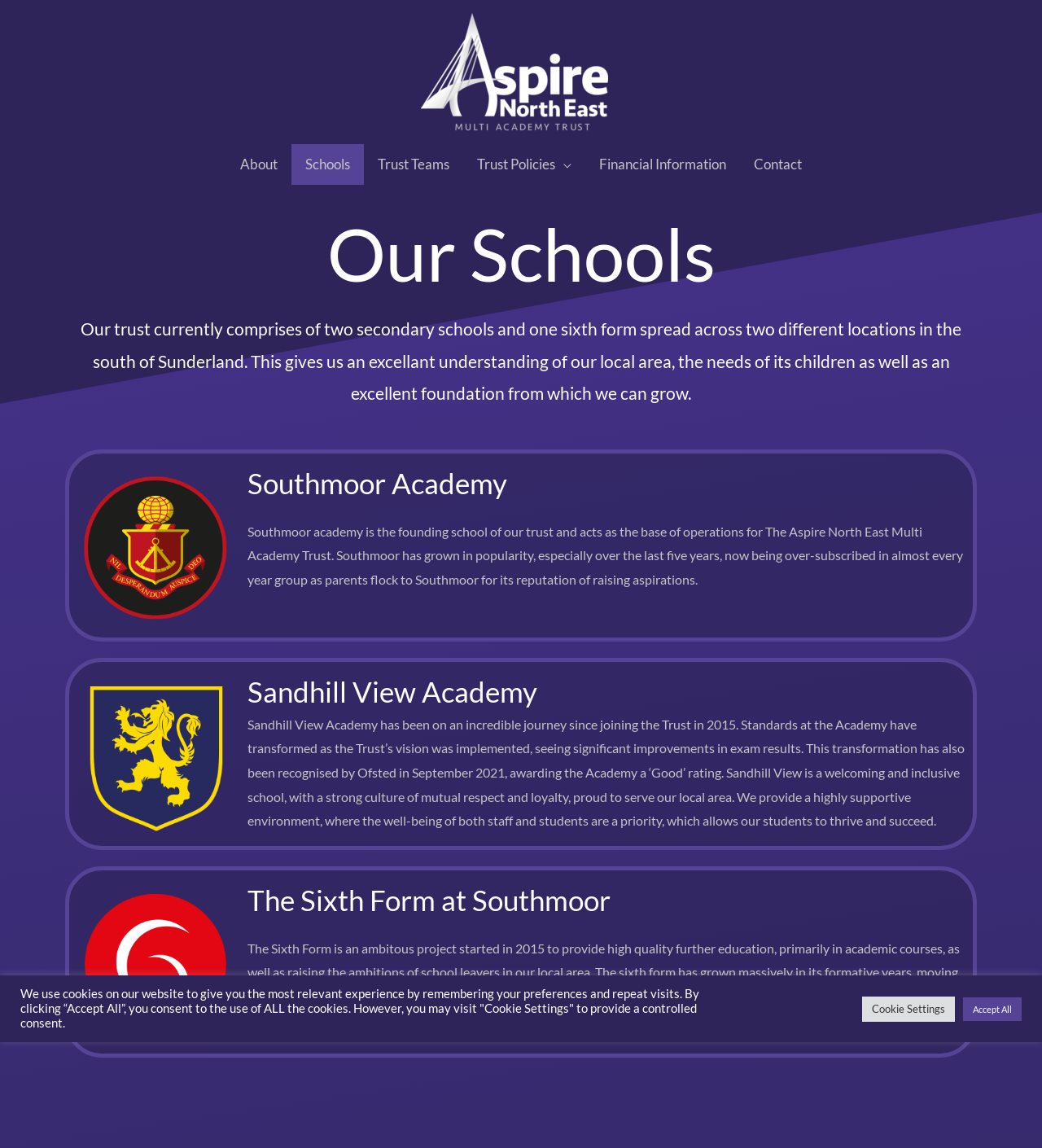Kindly determine the bounding box coordinates for the clickable area to achieve the given instruction: "Go to Trust Teams".

[0.349, 0.126, 0.445, 0.161]